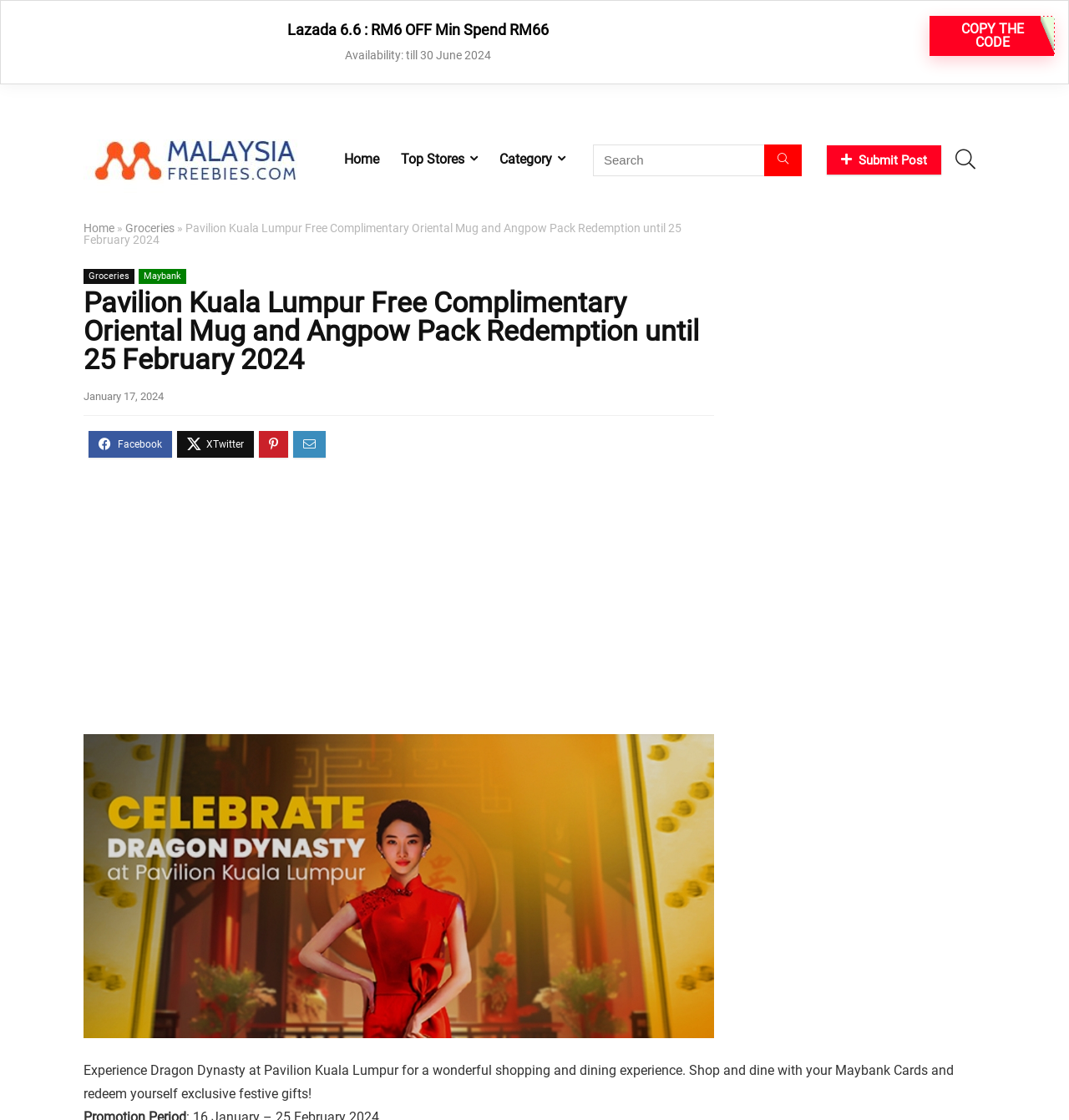Could you find the bounding box coordinates of the clickable area to complete this instruction: "Go to Home"?

[0.312, 0.129, 0.365, 0.157]